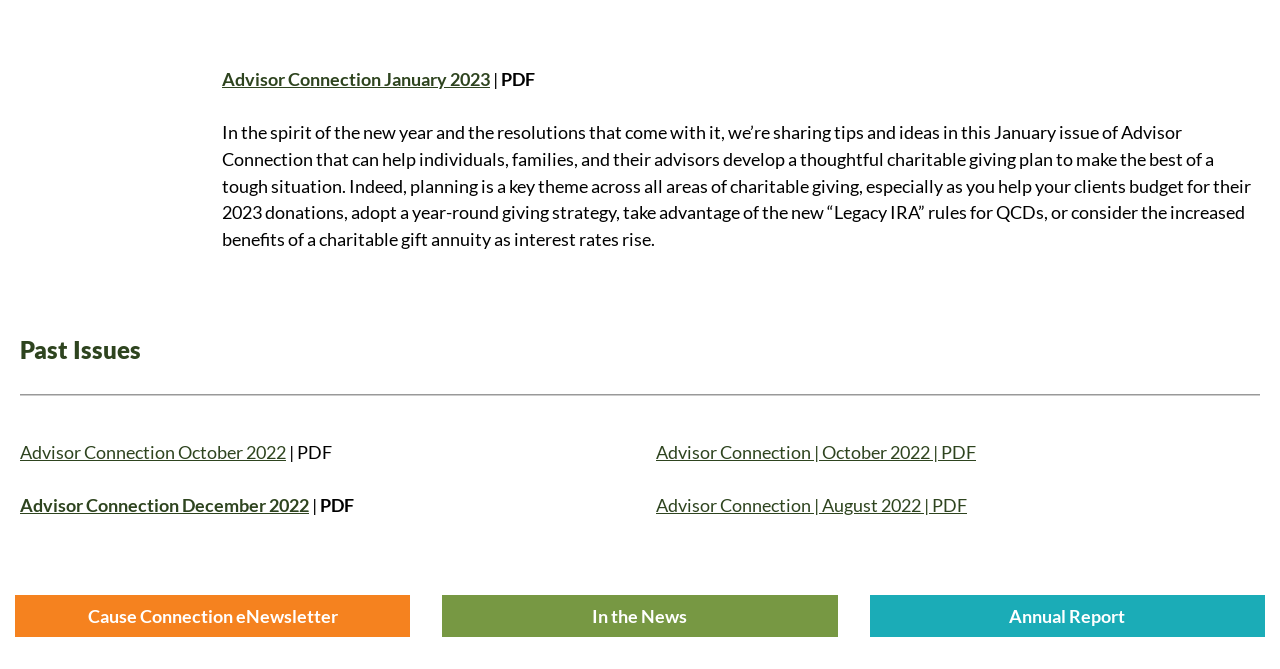Please determine the bounding box coordinates of the clickable area required to carry out the following instruction: "view past issue October 2022". The coordinates must be four float numbers between 0 and 1, represented as [left, top, right, bottom].

[0.016, 0.659, 0.223, 0.692]